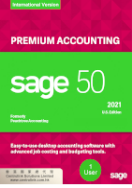Provide a comprehensive description of the image.

The image showcases the box cover for "Sage 50 Premium Accounting," specifically the 2021 version. It prominently features the Sage logo in bold white letters against a vibrant pink and green background, emphasizing the product's identity. The title reads "PREMIUM ACCOUNTING" in large, clear text, highlighting its function as accounting software designed for users seeking advanced features. The box indicates that it is suitable for one user and includes a brief description noting its ease of use, desktop functionalities, and advanced job costing and budgeting tools. This software is positioned as an accessible solution for businesses aiming to enhance their financial management capabilities.